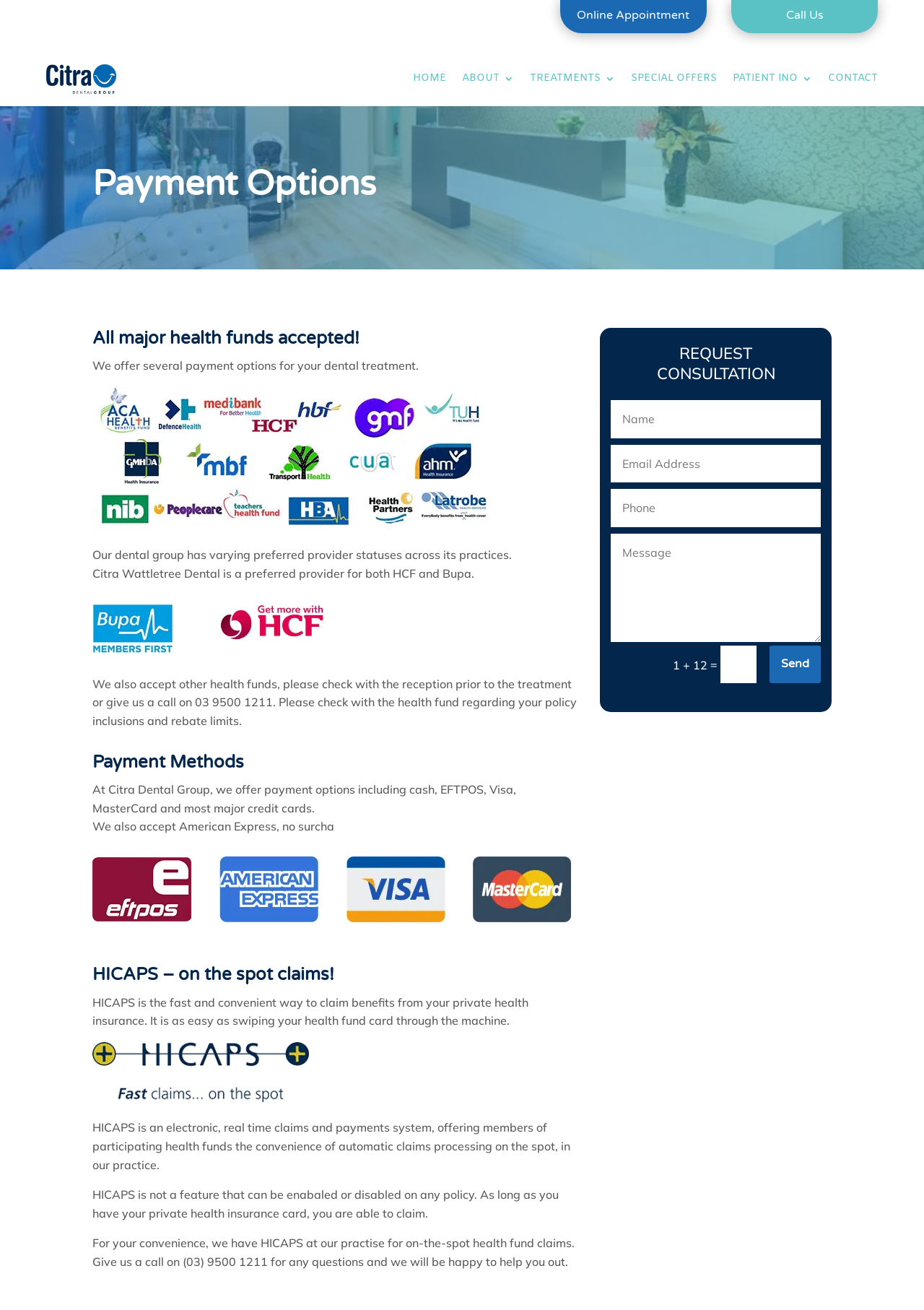What is the preferred provider status of Citra Wattletree Dental?
Answer the question with a single word or phrase derived from the image.

Preferred provider for HCF and Bupa